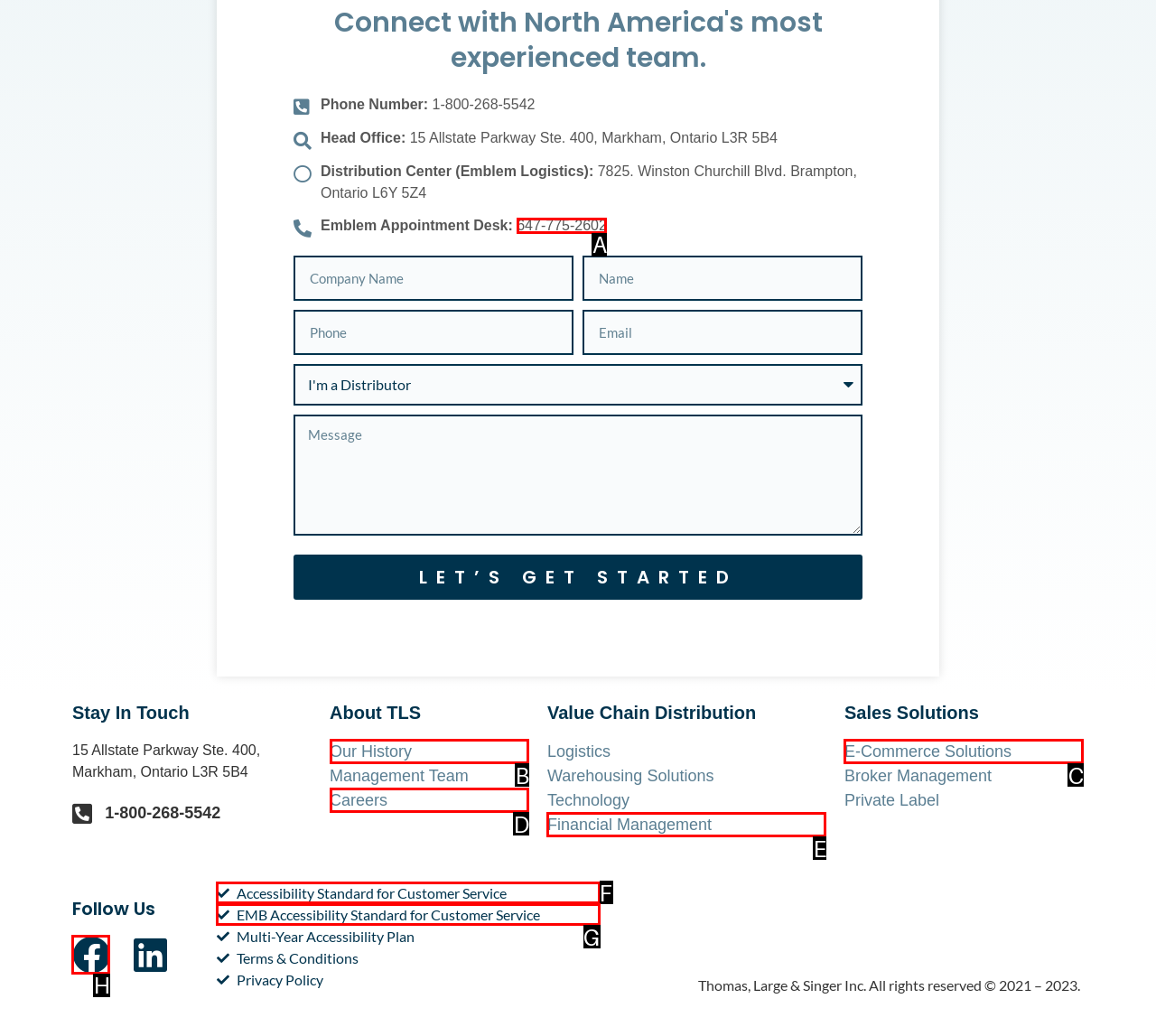Identify which lettered option to click to carry out the task: Follow on Facebook. Provide the letter as your answer.

H